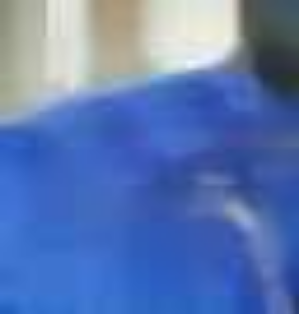Give a meticulous account of what the image depicts.

The image appears to be associated with BWF Protec, showcasing their references related to technical needle felts and round needled special products designed for various industries, including heat protection, aluminum, glass, and steel. It highlights the company's expertise and diverse applications in areas requiring industrial filters and specialized products. The accompanying text may emphasize the significance of these products in enhancing efficiency and safety across multiple sectors.